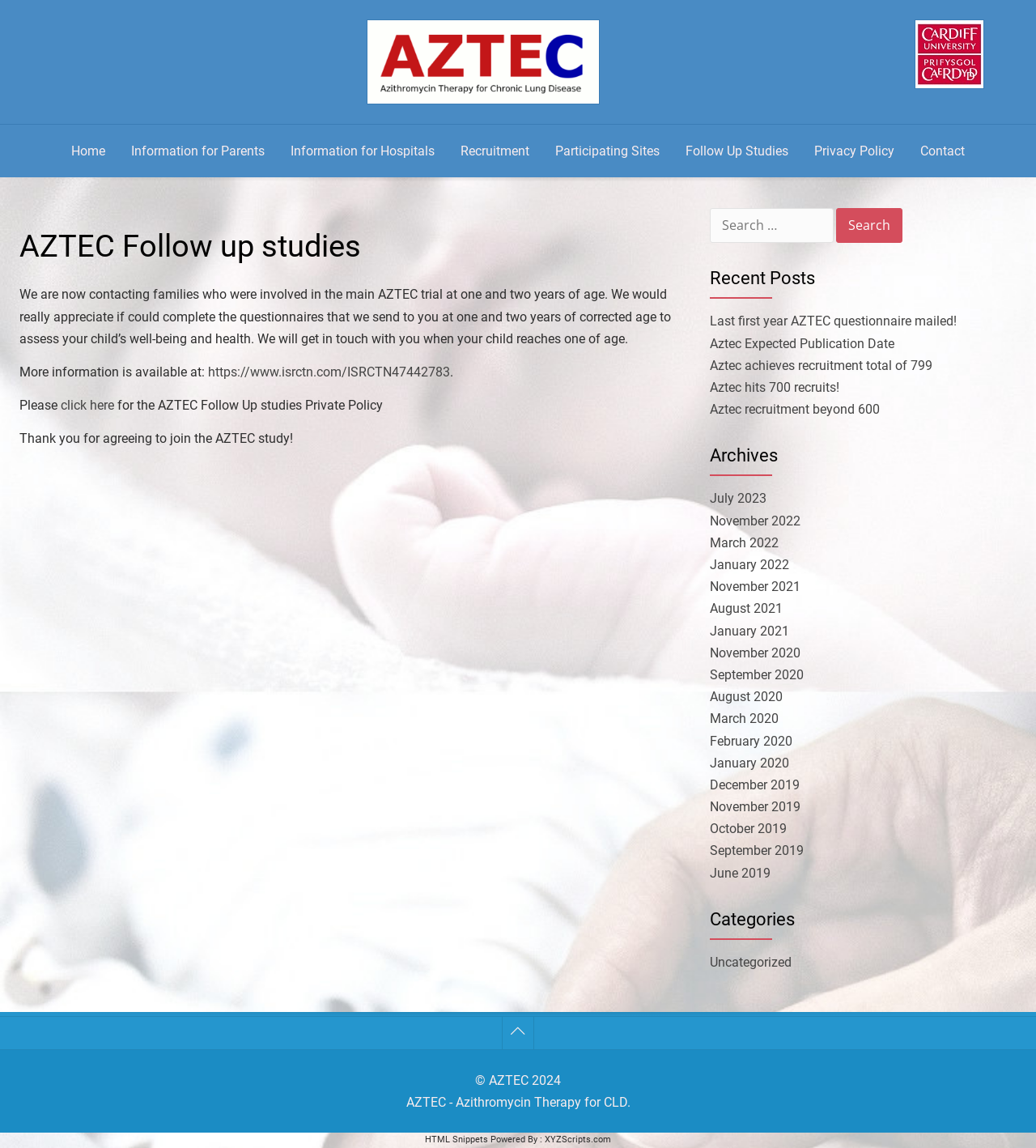Please identify the bounding box coordinates of the clickable area that will fulfill the following instruction: "Click on the 'Marketing' link". The coordinates should be in the format of four float numbers between 0 and 1, i.e., [left, top, right, bottom].

None